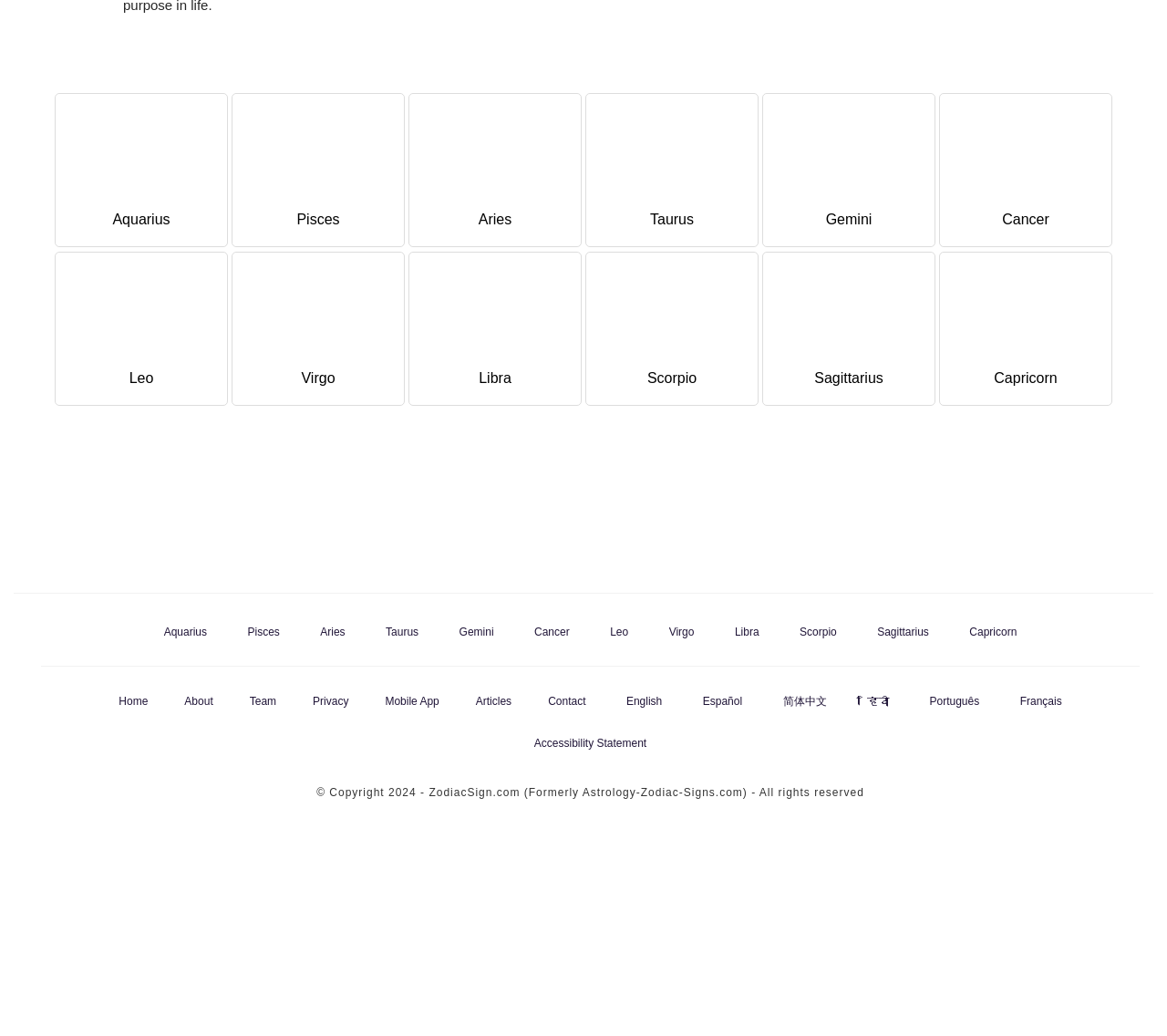What are the zodiac signs listed on the webpage?
Using the image, elaborate on the answer with as much detail as possible.

The webpage lists 12 zodiac signs, which are Aquarius, Pisces, Aries, Taurus, Gemini, Cancer, Leo, Virgo, Libra, Scorpio, Sagittarius, and Capricorn. These signs are listed in two rows, with each sign having a corresponding image and link.